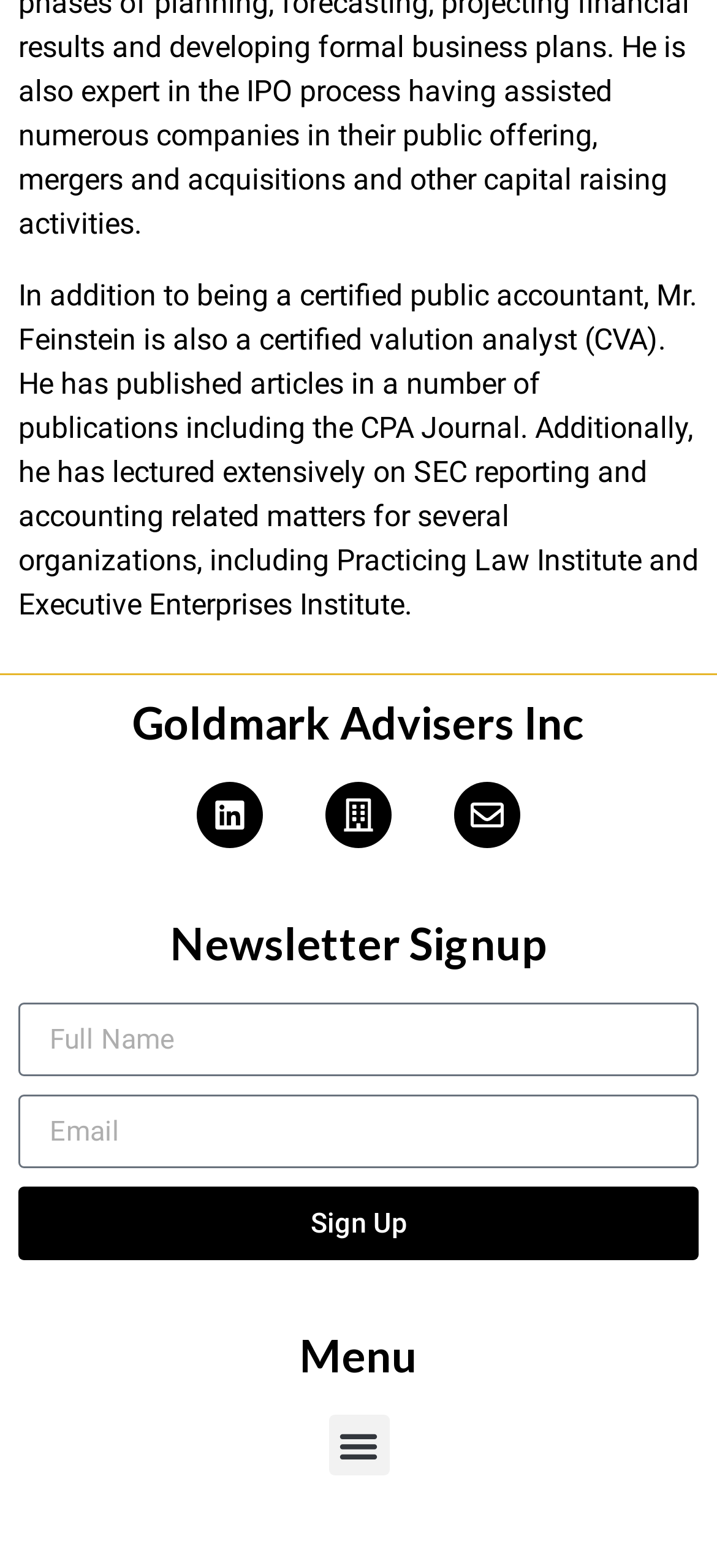Determine the bounding box coordinates for the element that should be clicked to follow this instruction: "Click on the Building link". The coordinates should be given as four float numbers between 0 and 1, in the format [left, top, right, bottom].

[0.454, 0.499, 0.546, 0.541]